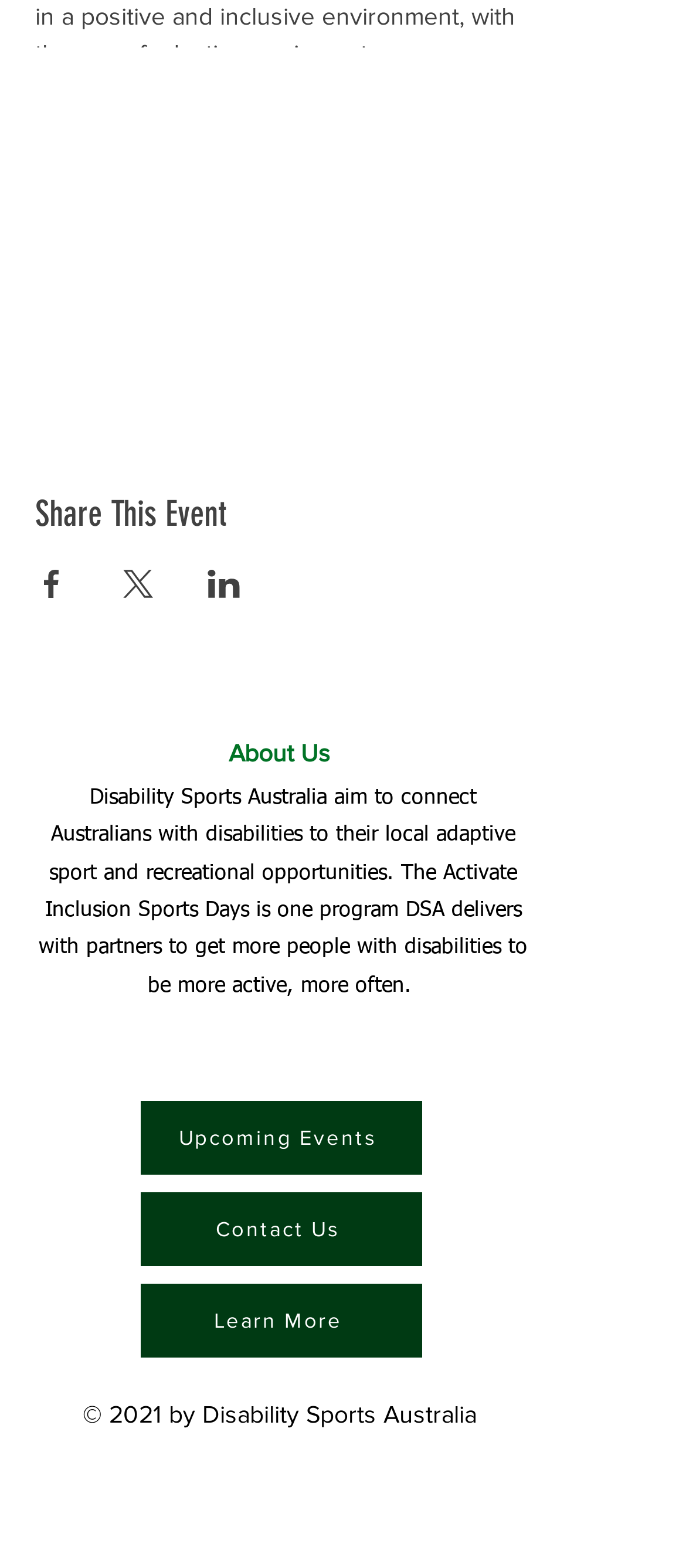Determine the bounding box coordinates for the clickable element required to fulfill the instruction: "share this event on Facebook". Provide the coordinates as four float numbers between 0 and 1, i.e., [left, top, right, bottom].

[0.051, 0.363, 0.1, 0.381]